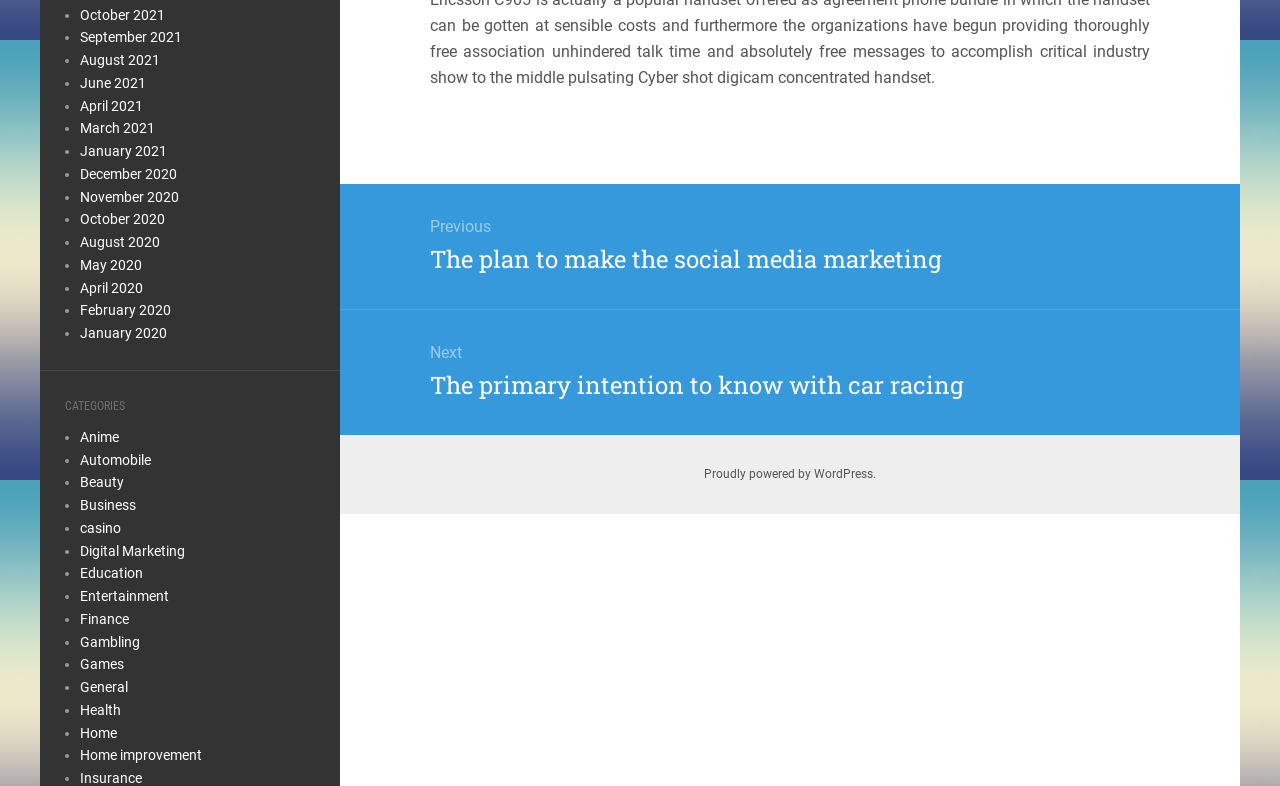For the given element description Beauty, determine the bounding box coordinates of the UI element. The coordinates should follow the format (top-left x, top-left y, bottom-right x, bottom-right y) and be within the range of 0 to 1.

[0.062, 0.603, 0.097, 0.624]